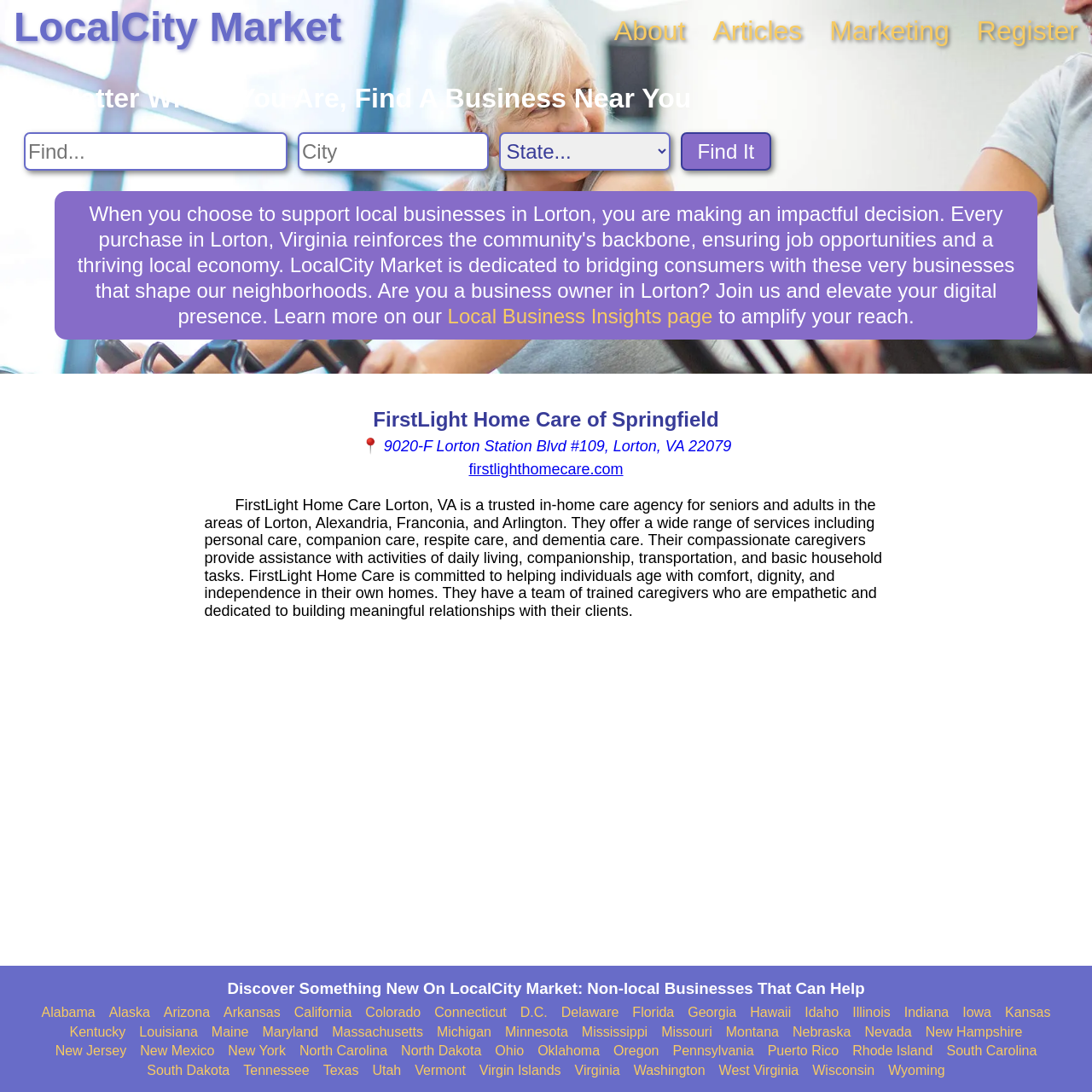Highlight the bounding box coordinates of the region I should click on to meet the following instruction: "Explore businesses in Virginia".

[0.526, 0.973, 0.568, 0.988]